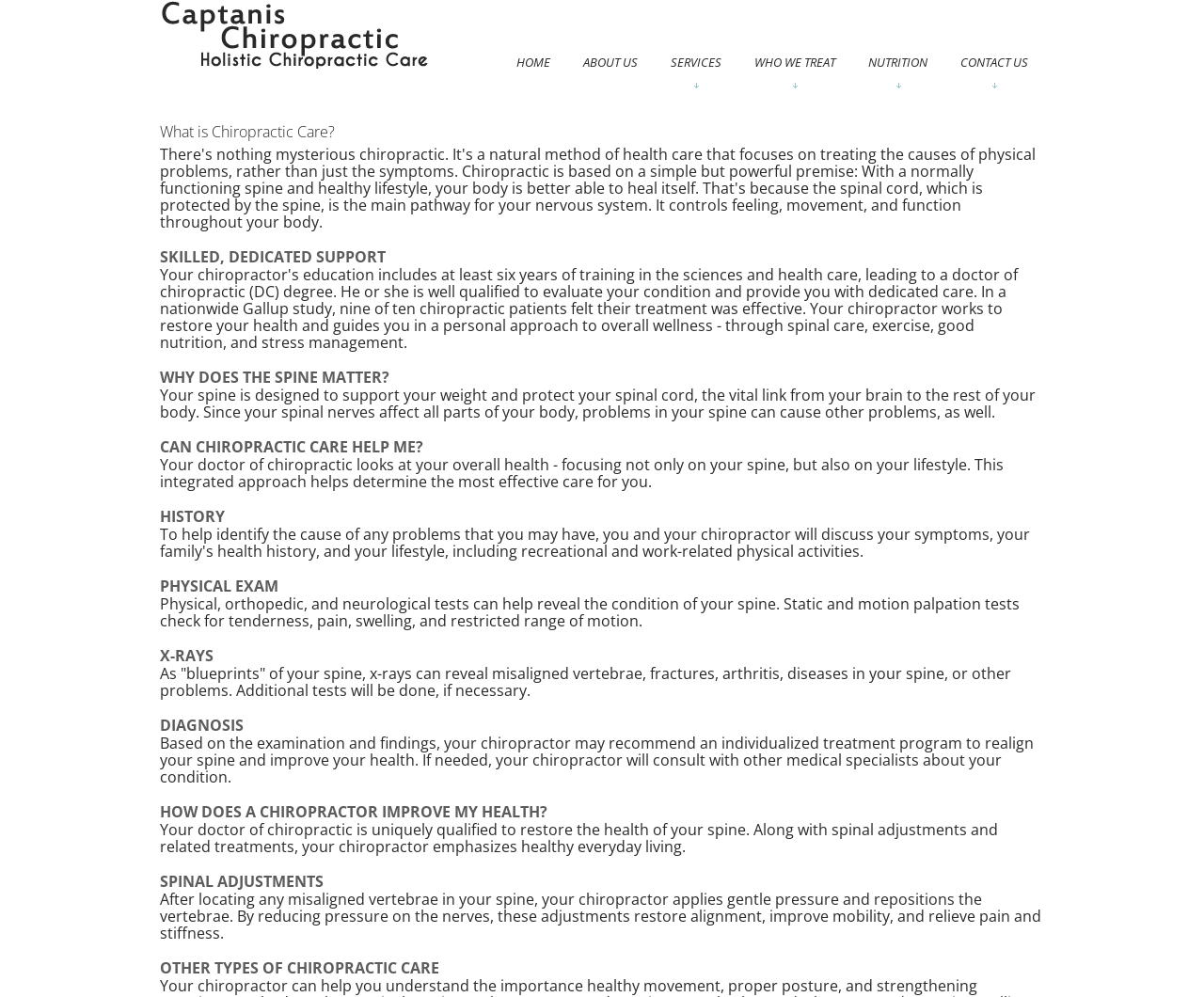Given the element description Contact Us, identify the bounding box coordinates for the UI element on the webpage screenshot. The format should be (top-left x, top-left y, bottom-right x, bottom-right y), with values between 0 and 1.

[0.784, 0.0, 0.867, 0.099]